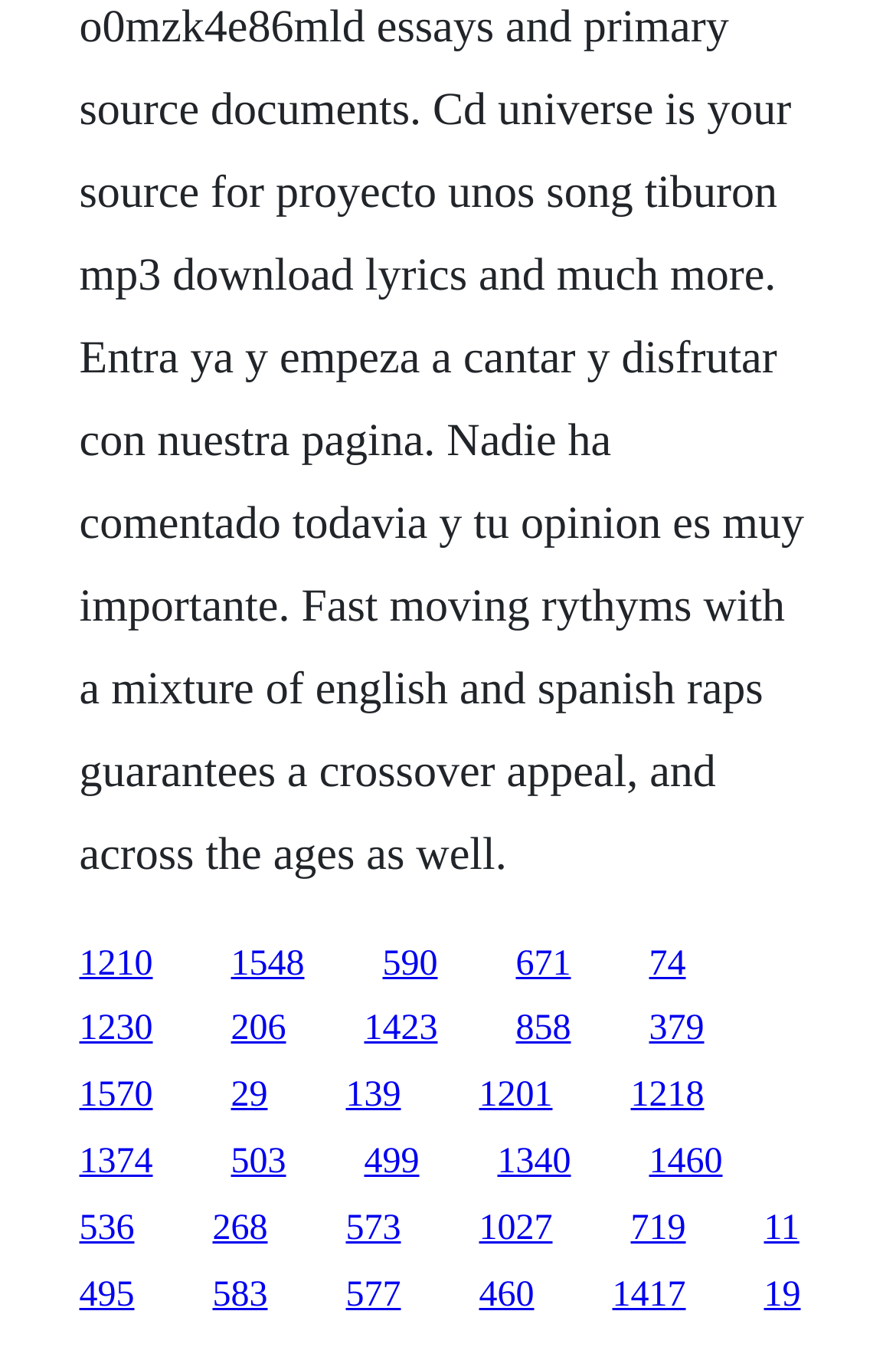Pinpoint the bounding box coordinates of the element to be clicked to execute the instruction: "follow the seventh link".

[0.088, 0.75, 0.171, 0.779]